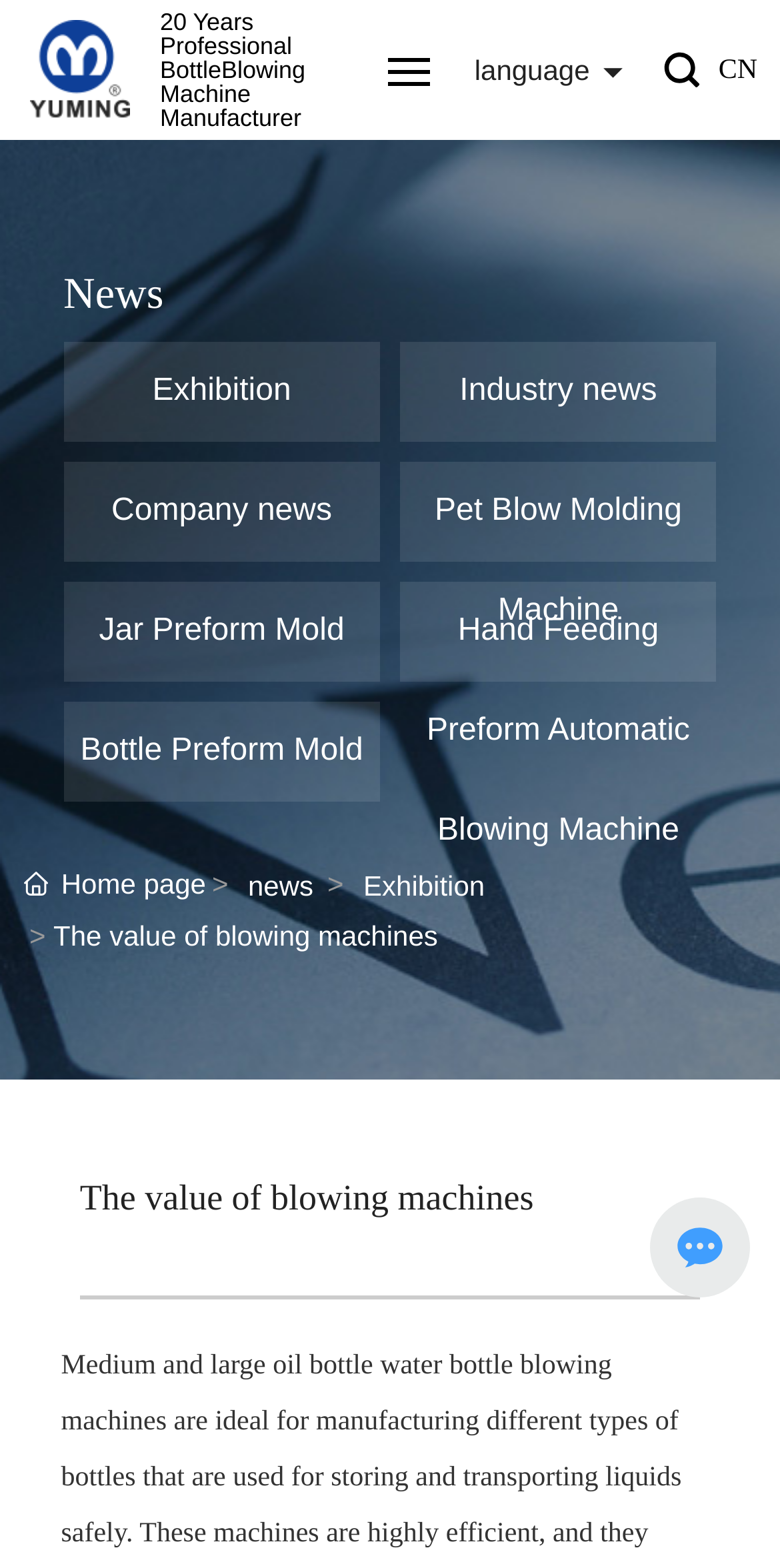Elaborate on the different components and information displayed on the webpage.

The webpage is about TAIZHOU YUMING MACHINERY, a manufacturer of bottle blowing machines. At the top left corner, there is a logo of "裕名机械" (Yuming Machinery) with a link to the company's website. Next to the logo, there is a heading that reads "20 Years Professional Bottle Blowing Machine Manufacturer".

Below the logo and heading, there is a navigation menu with links to different sections of the website, including "HOME", "PRODUCTS", "COMPANY", "SOLUTION", "SERVICE", "VIDEO", "NEWS", and "CONTACT". Each link has an accompanying image.

On the right side of the navigation menu, there are two more links: "language" and "CN", which likely represent language options. Above these links, there is an image.

In the main content area, there are several sections. The first section has a heading that reads "News" and contains links to different news articles, including "Exhibition", "Industry news", "Company news", and others. Below this section, there is a link to the "Home page" with an accompanying image.

Further down, there is a section with a heading that reads "The value of blowing machines" and contains a paragraph of text. Below this section, there is a horizontal separator line, followed by an image.

Overall, the webpage has a simple and organized layout, with clear headings and concise text. There are several images and links throughout the page, making it easy to navigate and find information about TAIZHOU YUMING MACHINERY and their products.